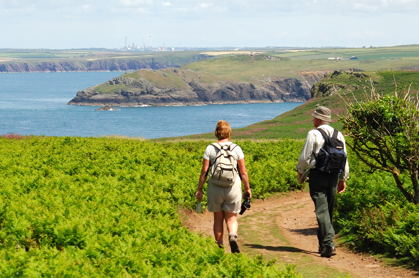What can be seen in the distance in the image? Using the information from the screenshot, answer with a single word or phrase.

Hints of urban development